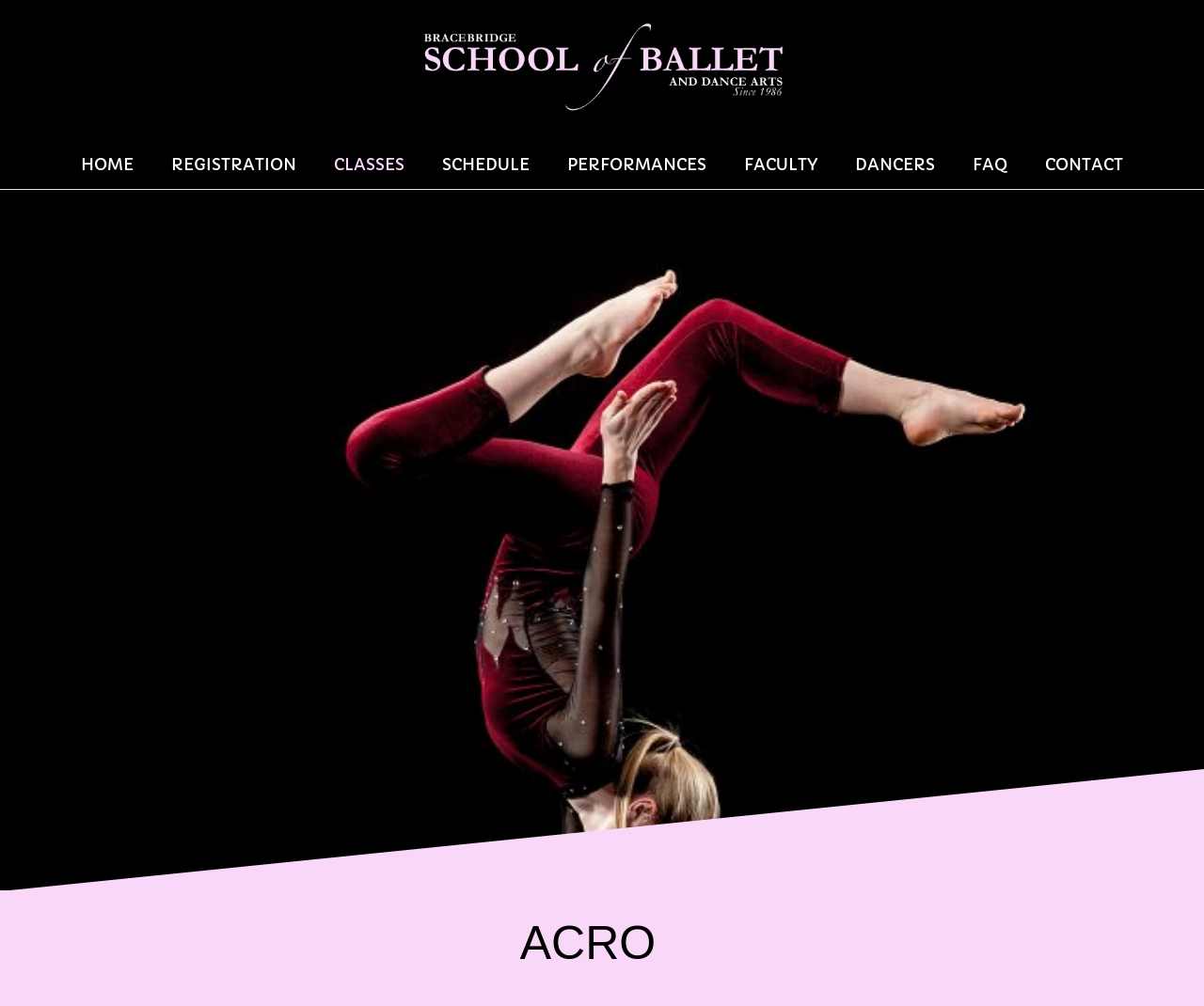Please give a short response to the question using one word or a phrase:
What is the position of the image at the bottom of the webpage?

Full-width